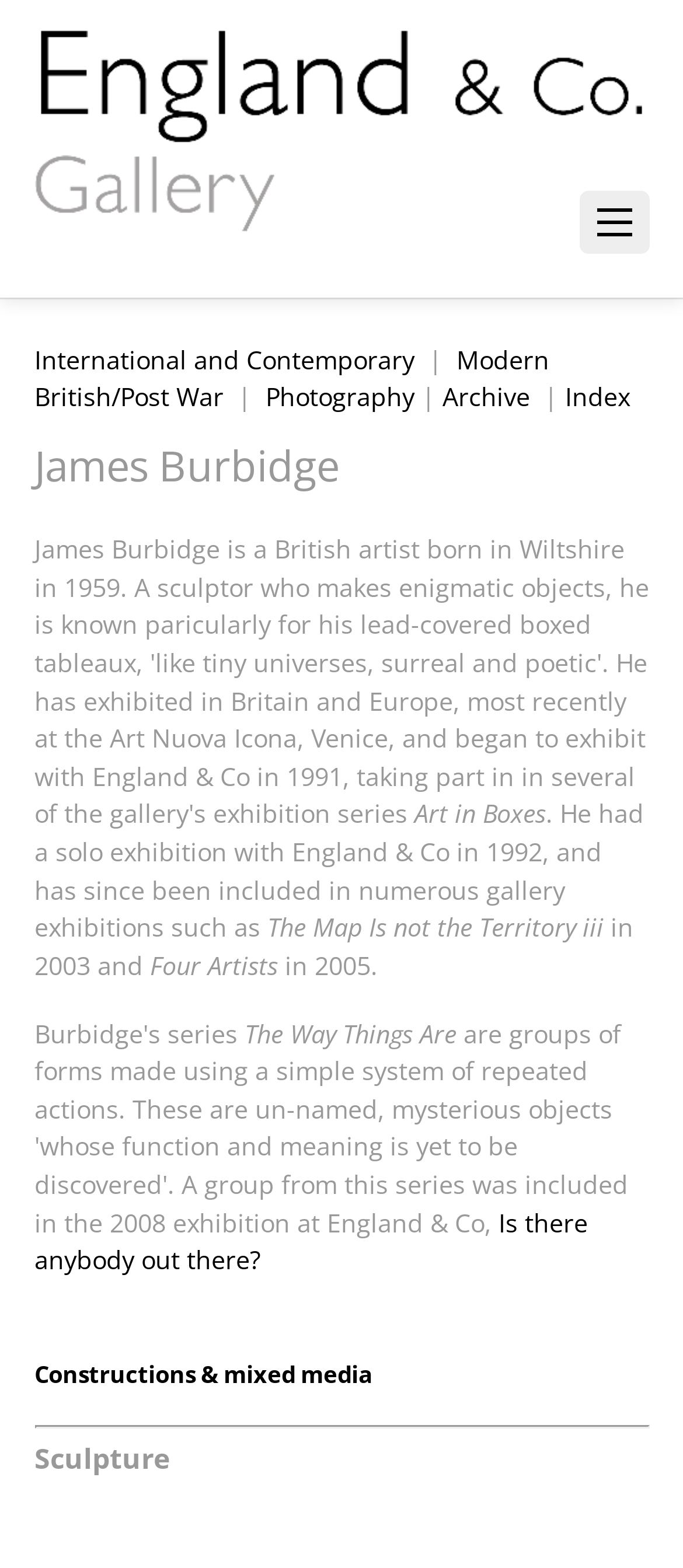Answer the following in one word or a short phrase: 
What is the artist's name?

James Burbidge